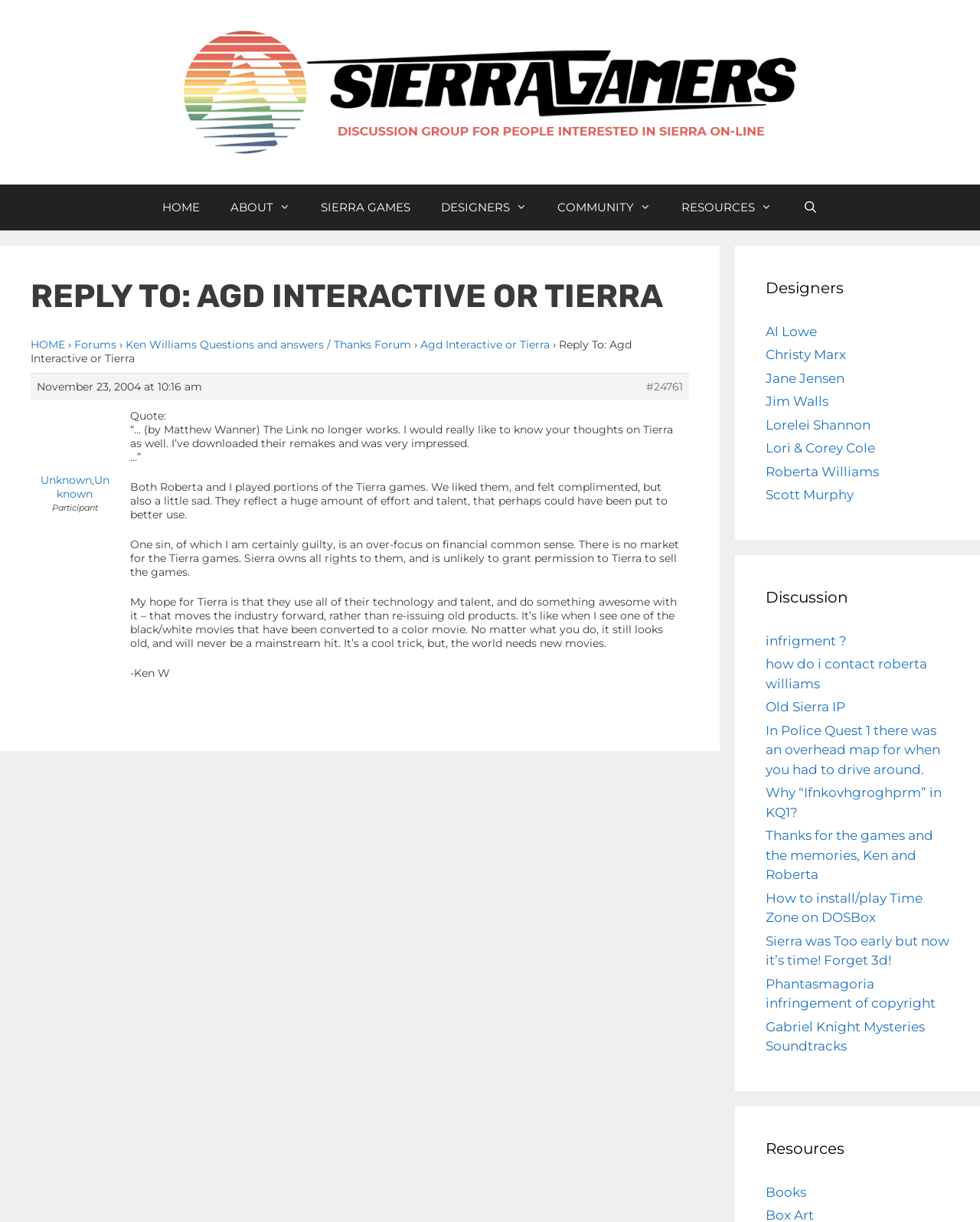Refer to the image and answer the question with as much detail as possible: Who is the author of the article?

The author of the article can be found at the end of the article, where it says '-Ken W'.